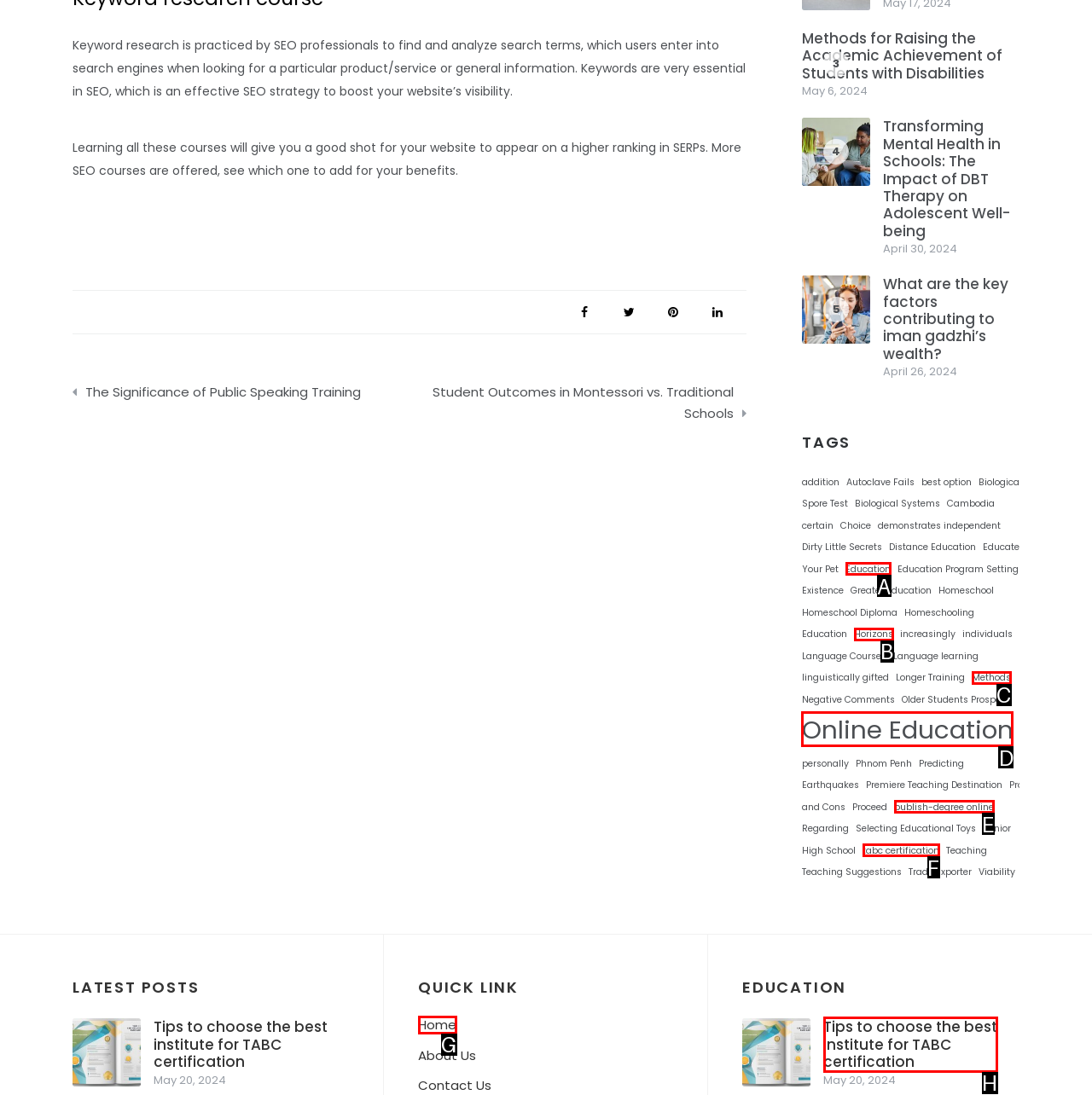Determine which HTML element to click to execute the following task: Click on the 'Online Education' tag Answer with the letter of the selected option.

D